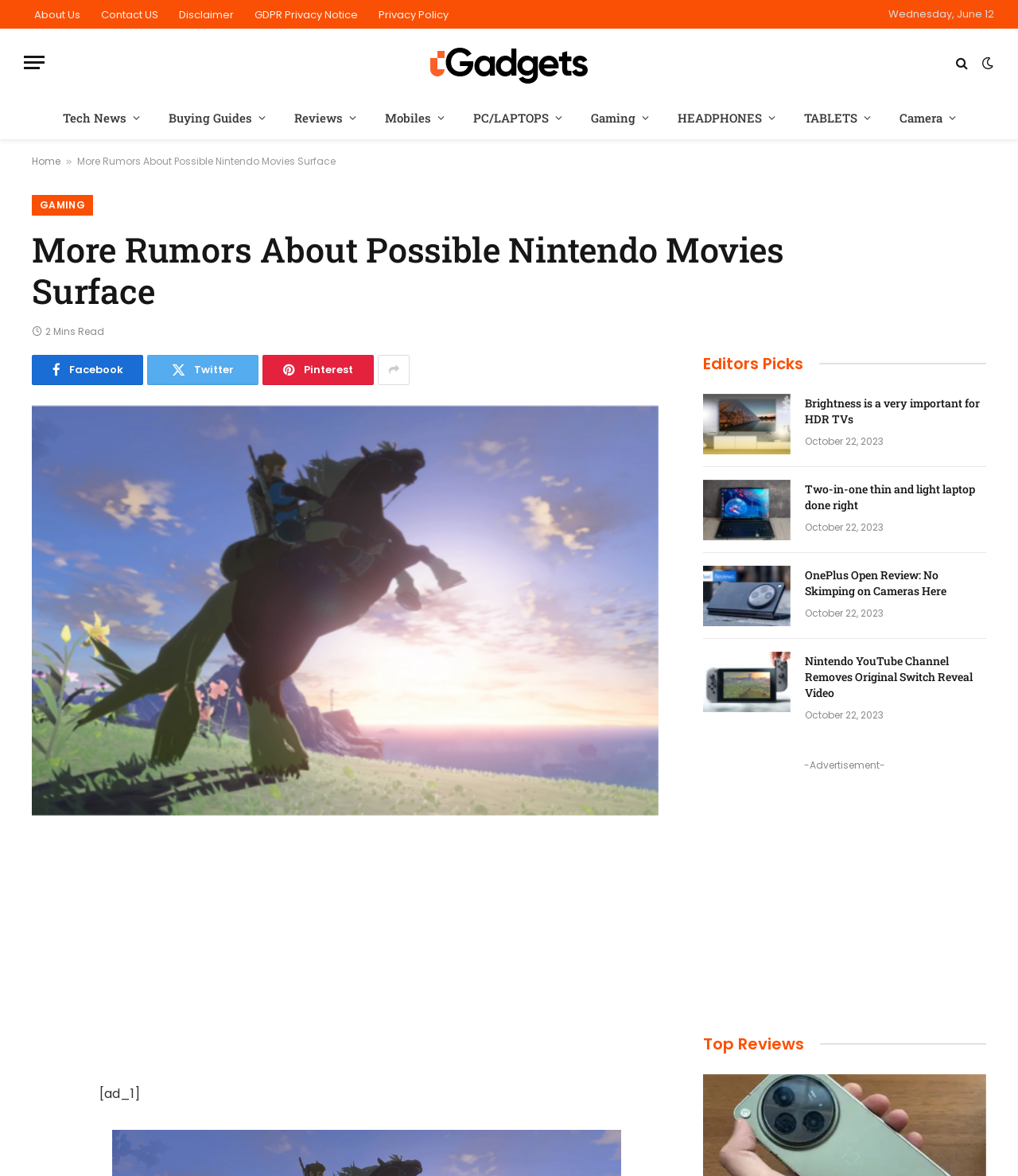Create an elaborate caption for the webpage.

This webpage is about technology news and reviews, specifically focusing on gaming and gadgets. At the top, there are several links to different sections of the website, including "About Us", "Contact Us", and "Disclaimer". Below these links, there is a menu button and a search bar.

The main content of the page is divided into two sections. On the left, there is a news article about Nintendo movies, with a heading "More Rumors About Possible Nintendo Movies Surface" and a brief summary of the article. Below the article, there are social media links to share the article.

On the right, there are several sections, including "Editors Picks" and "Top Reviews". Under "Editors Picks", there are three articles with images and headings, each with a brief summary and a timestamp indicating when the article was published. The articles are about HDR TVs, a Lenovo laptop review, and a OnePlus smartphone review.

Below the "Editors Picks" section, there is an advertisement, followed by another section of articles under "Top Reviews". This section also contains three articles with images and headings, each with a brief summary and a timestamp indicating when the article was published. The articles are about a Nintendo YouTube channel, a Lenovo laptop review, and a OnePlus smartphone review.

Throughout the page, there are several icons and buttons, including a Facebook icon, a Twitter icon, and a Pinterest icon, which allow users to share content on social media. There are also several advertisements scattered throughout the page.